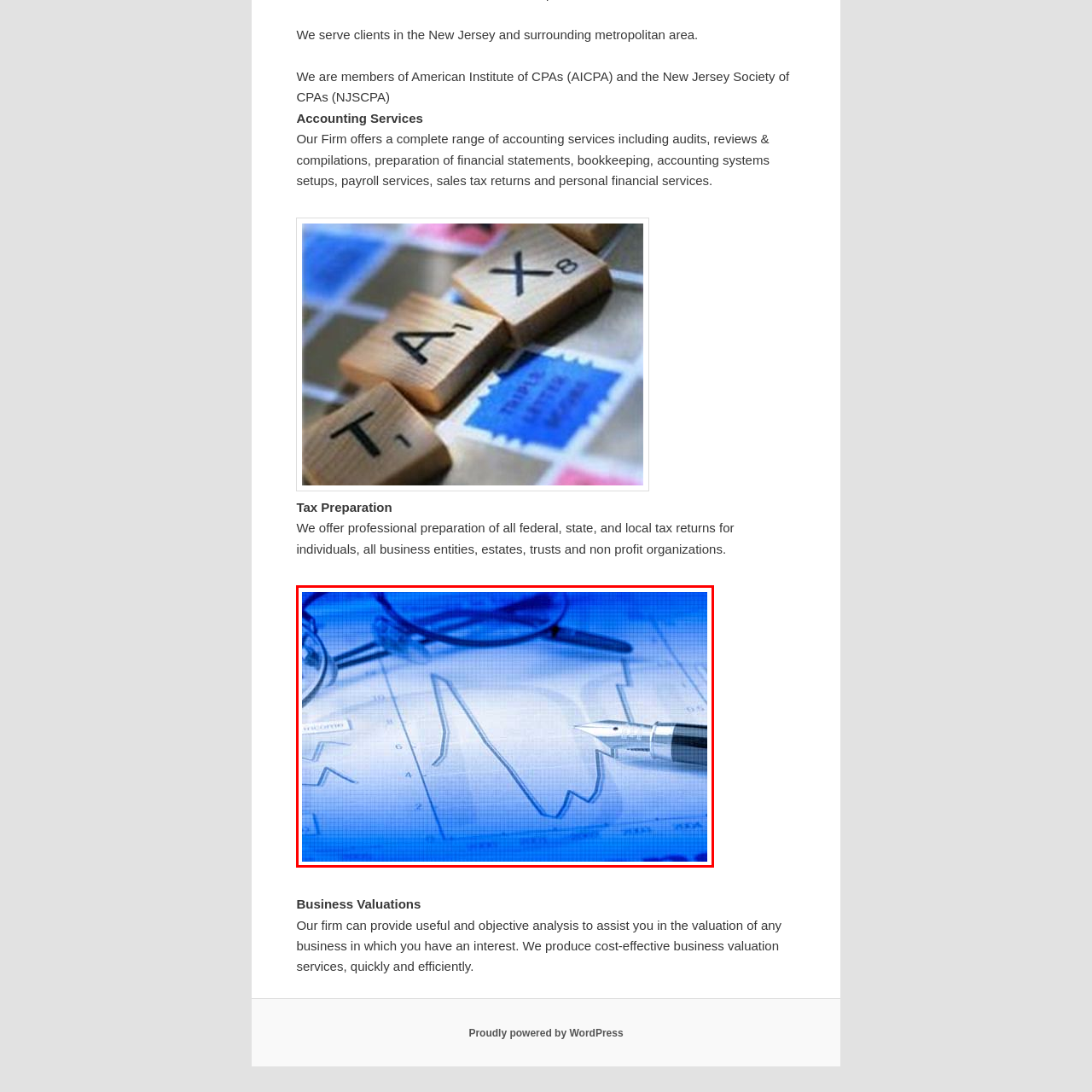Look at the area marked with a blue rectangle, What does the graph illustration on the document suggest? 
Provide your answer using a single word or phrase.

Analysis or reporting